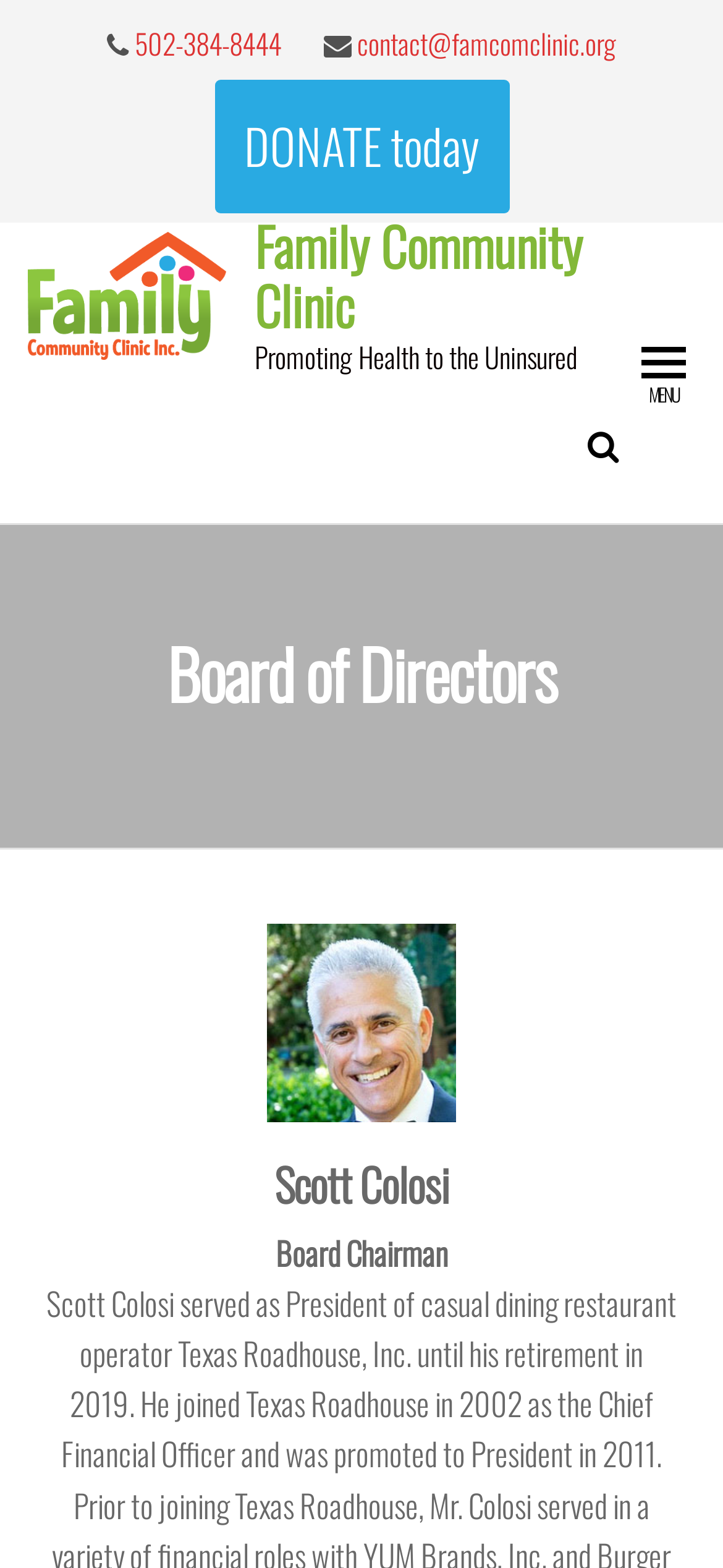Find and provide the bounding box coordinates for the UI element described with: "DONATE today".

[0.296, 0.05, 0.704, 0.135]